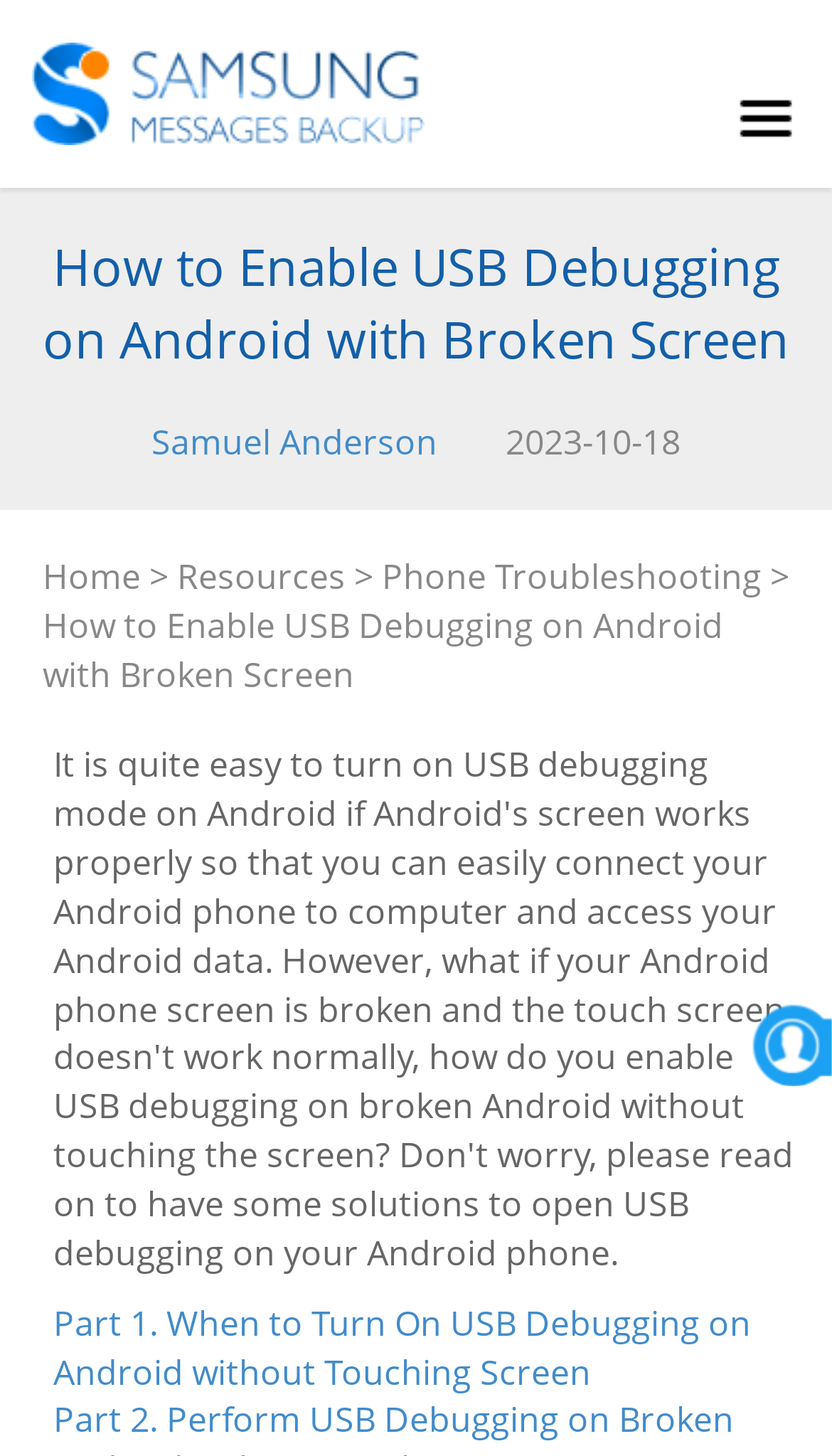Locate the UI element described as follows: "name="EMAIL" placeholder="Your email address.."". Return the bounding box coordinates as four float numbers between 0 and 1 in the order [left, top, right, bottom].

None